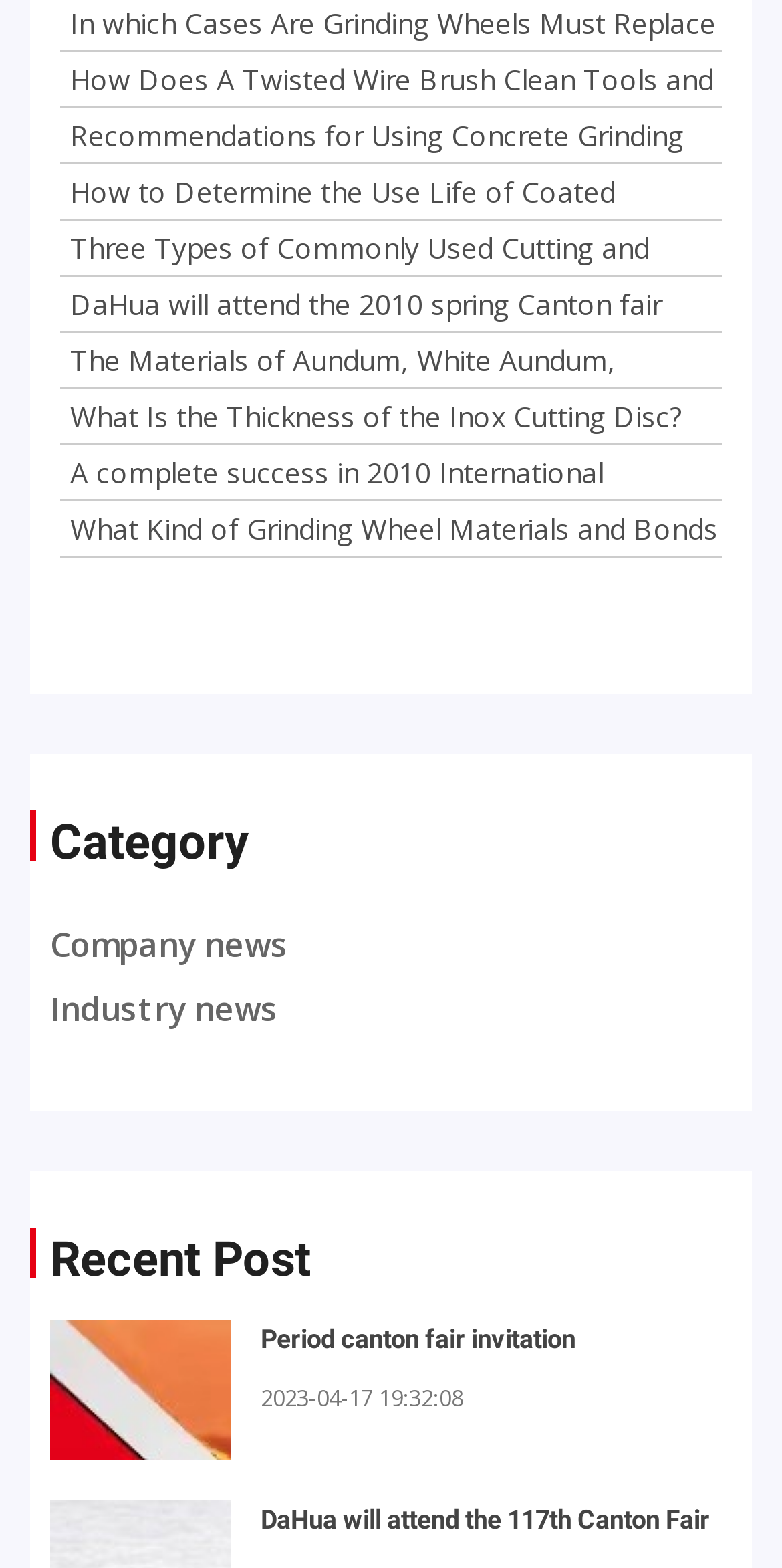Please identify the bounding box coordinates of the region to click in order to complete the given instruction: "Read about cases when grinding wheels must be replaced". The coordinates should be four float numbers between 0 and 1, i.e., [left, top, right, bottom].

[0.09, 0.003, 0.915, 0.027]